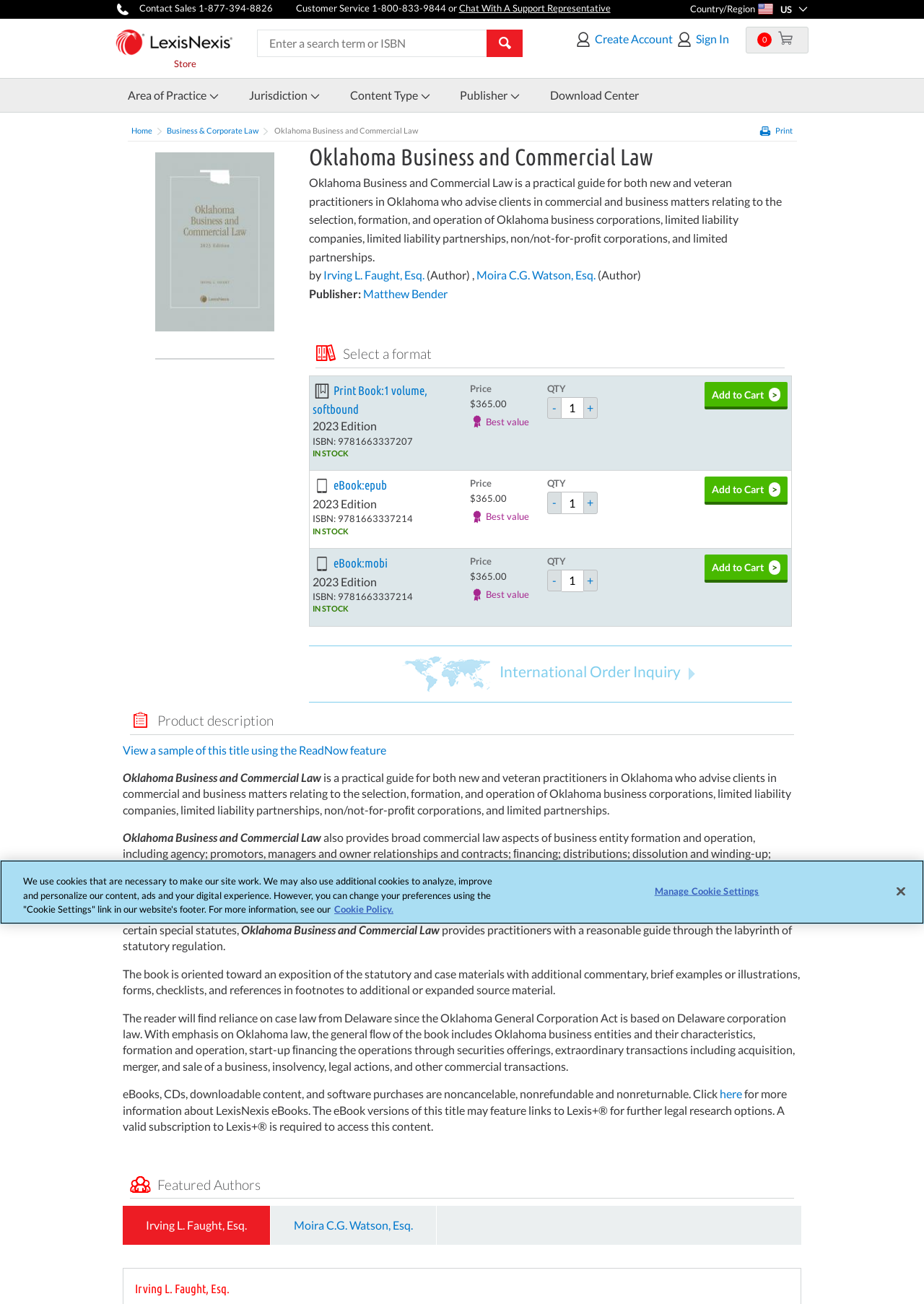Can you provide the bounding box coordinates for the element that should be clicked to implement the instruction: "Contact sales"?

[0.125, 0.002, 0.298, 0.011]